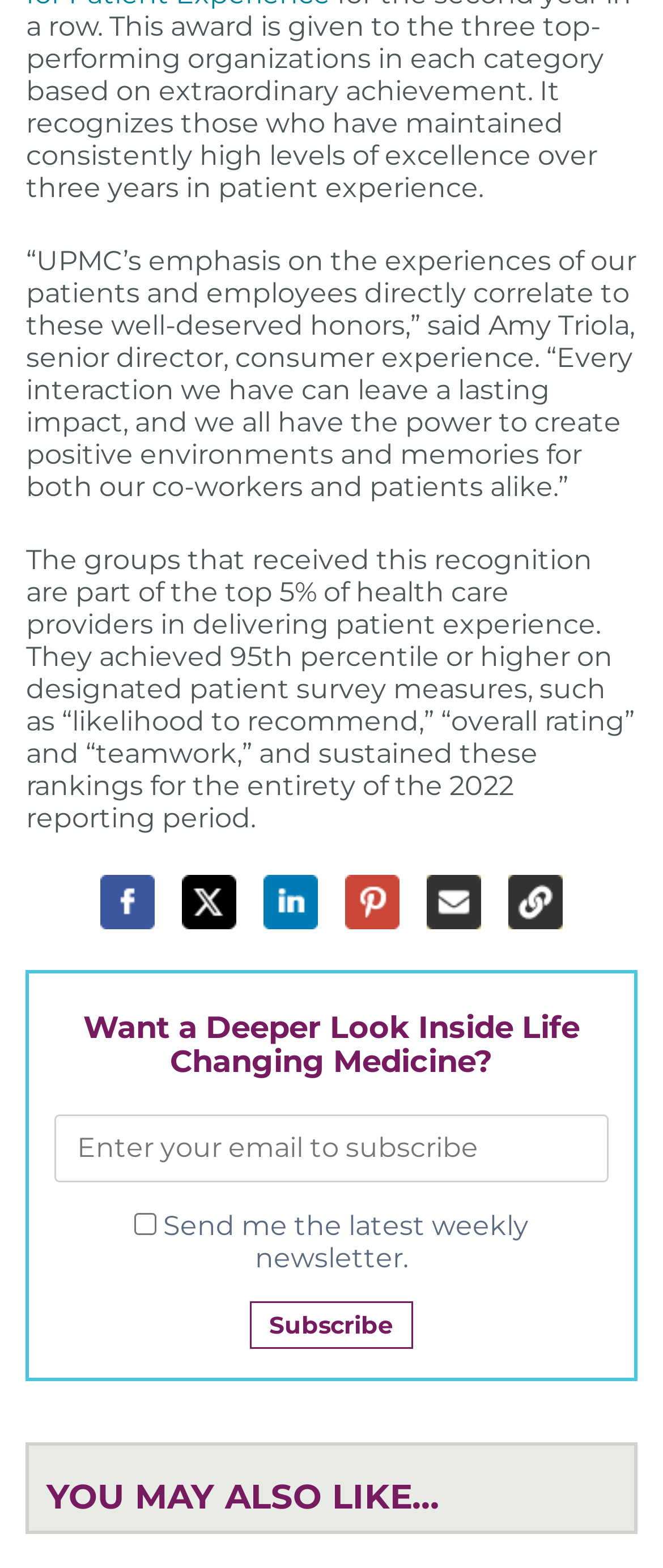Please determine the bounding box of the UI element that matches this description: title="Share on Pinterest". The coordinates should be given as (top-left x, top-left y, bottom-right x, bottom-right y), with all values between 0 and 1.

[0.52, 0.558, 0.603, 0.593]